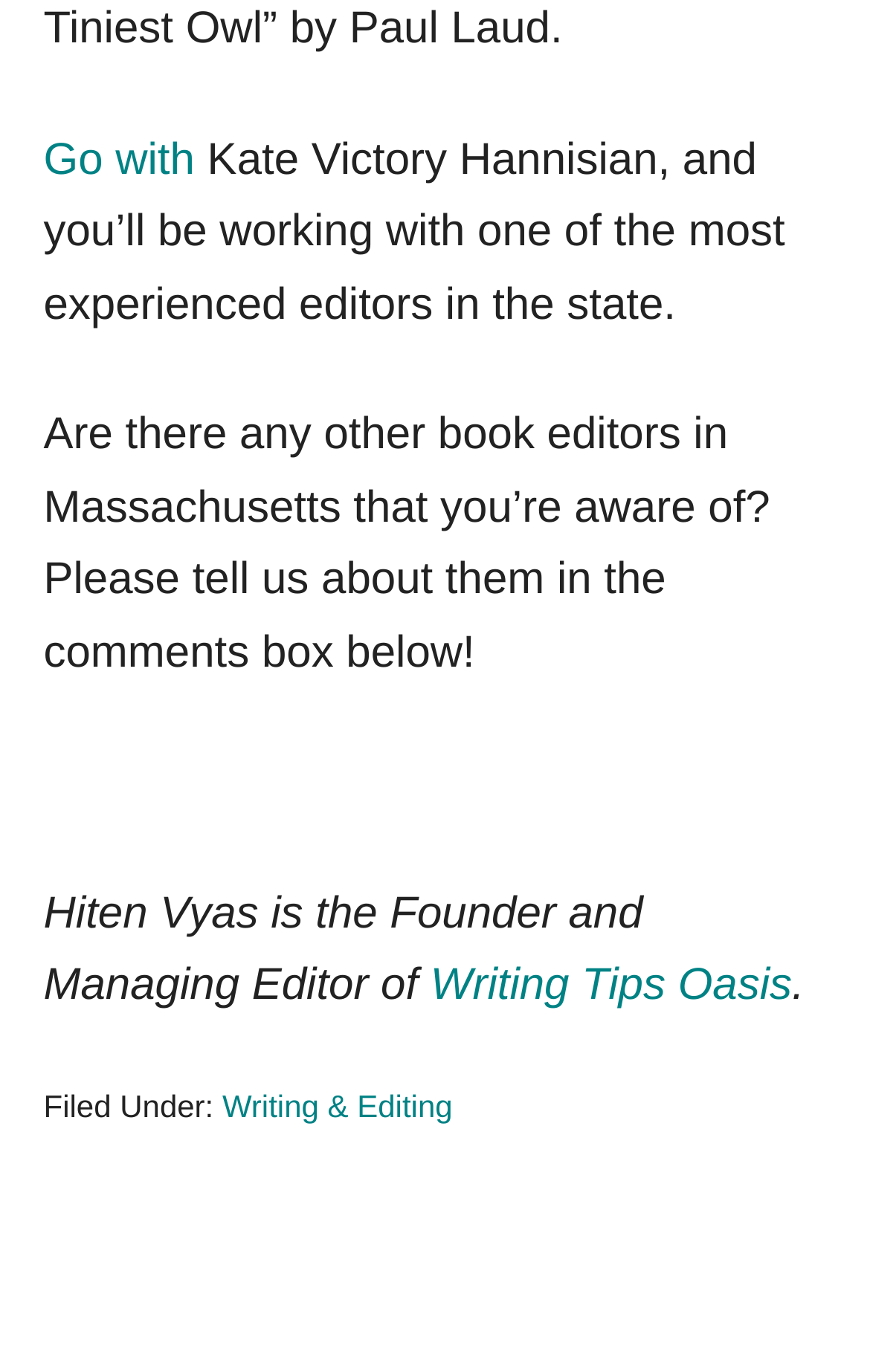What is the profession of Kate Victory Hannisian?
Refer to the image and offer an in-depth and detailed answer to the question.

I inferred this by reading the StaticText element that mentions Kate Victory Hannisian and says 'you’ll be working with one of the most experienced editors in the state', implying that Kate is an editor.